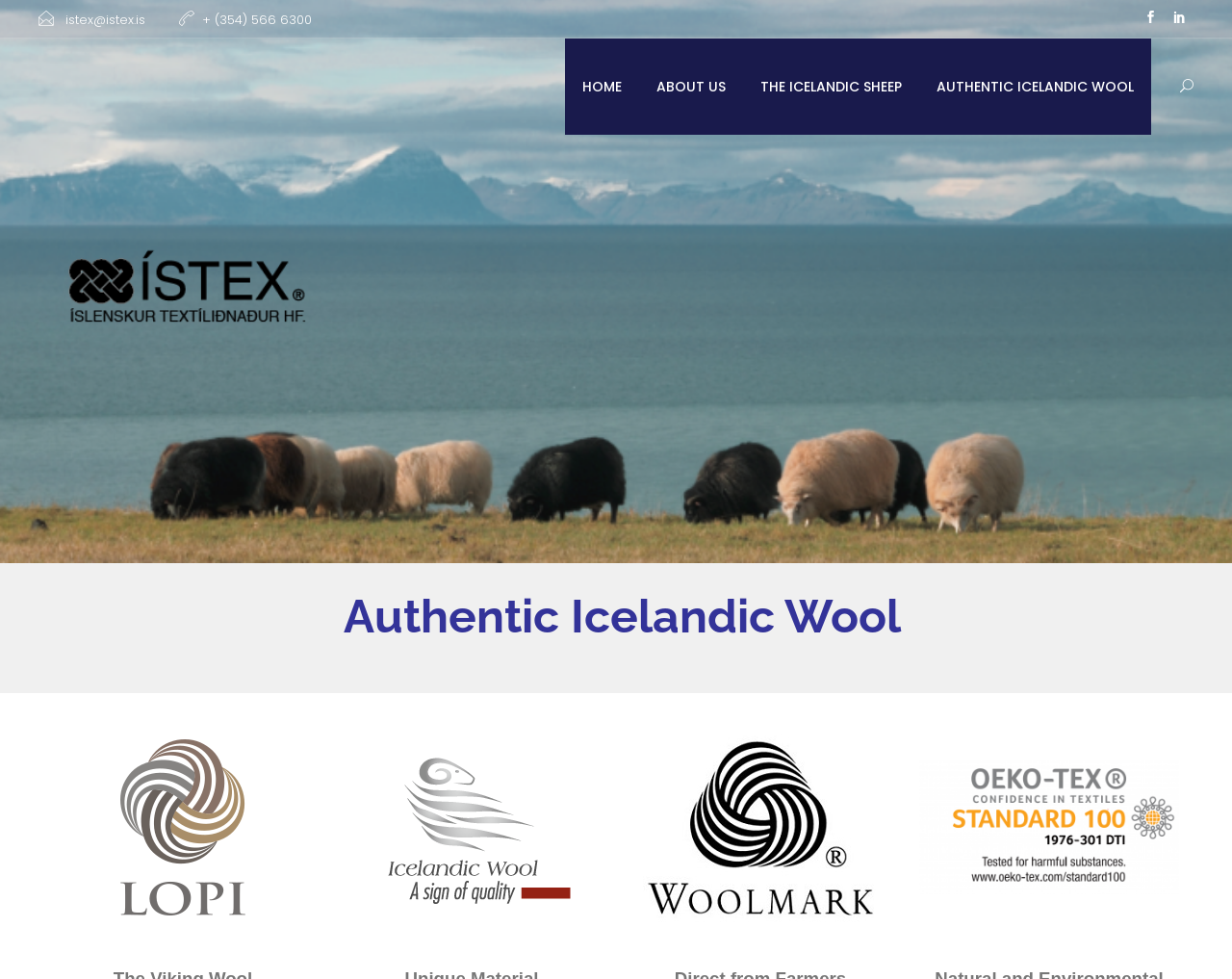Pinpoint the bounding box coordinates of the element that must be clicked to accomplish the following instruction: "call the phone number". The coordinates should be in the format of four float numbers between 0 and 1, i.e., [left, top, right, bottom].

[0.145, 0.01, 0.253, 0.029]